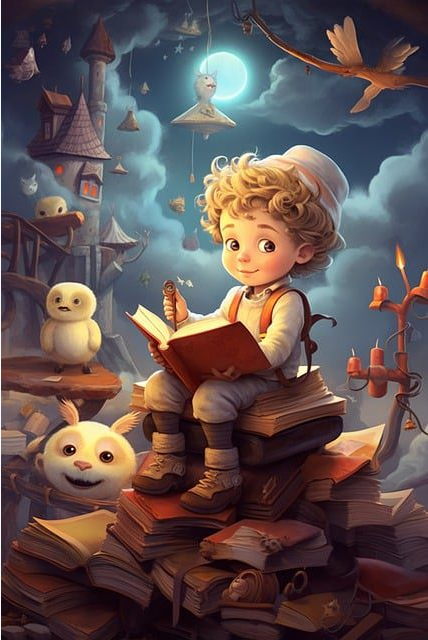Look at the image and give a detailed response to the following question: What is in the background of the illustration?

The caption describes the surrounding environment as magical, with a towering castle in the background, which suggests that the castle is a prominent feature of the illustration.